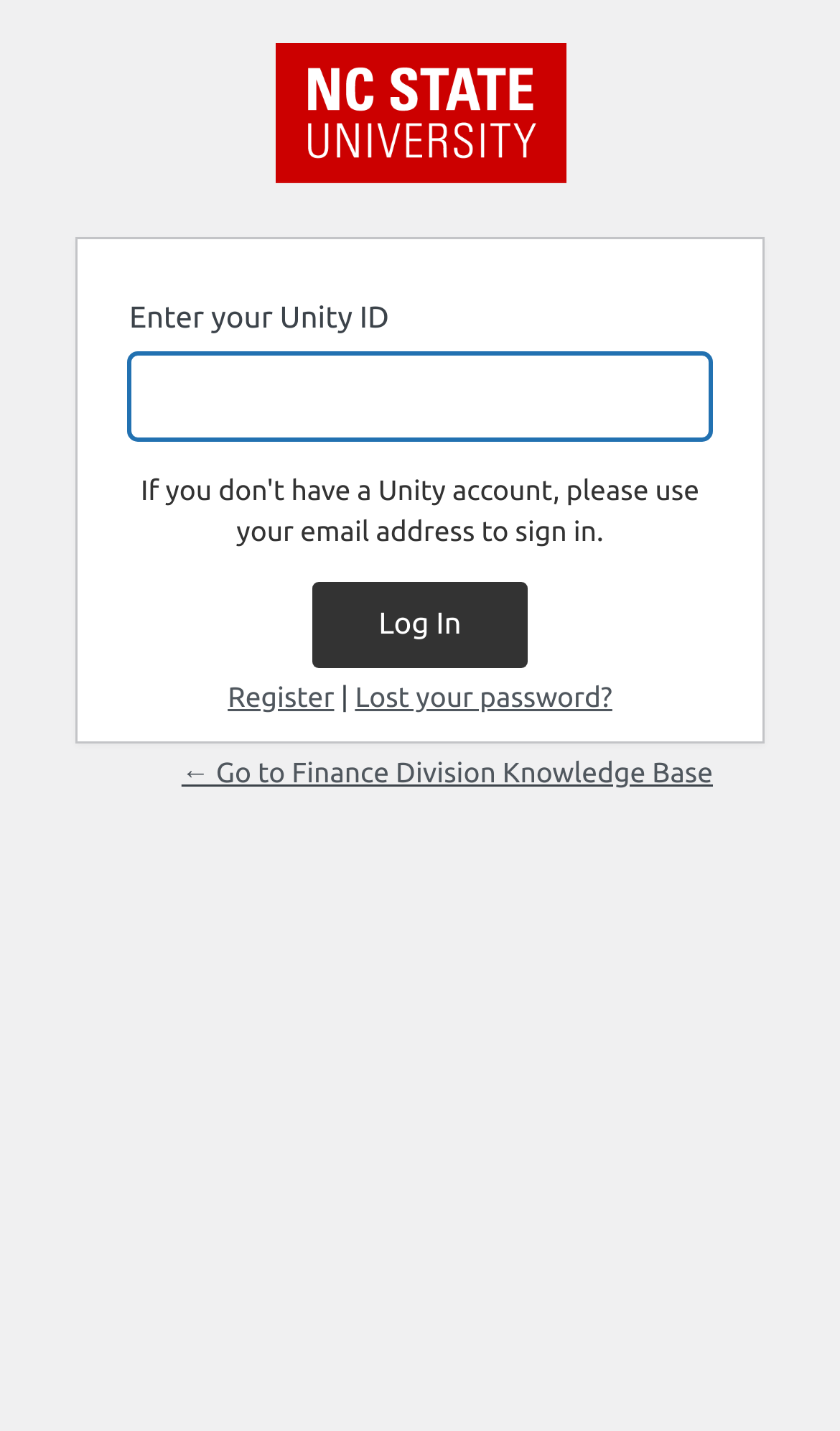Find the bounding box of the web element that fits this description: "name="wp-submit" value="Log In"".

[0.372, 0.406, 0.628, 0.466]